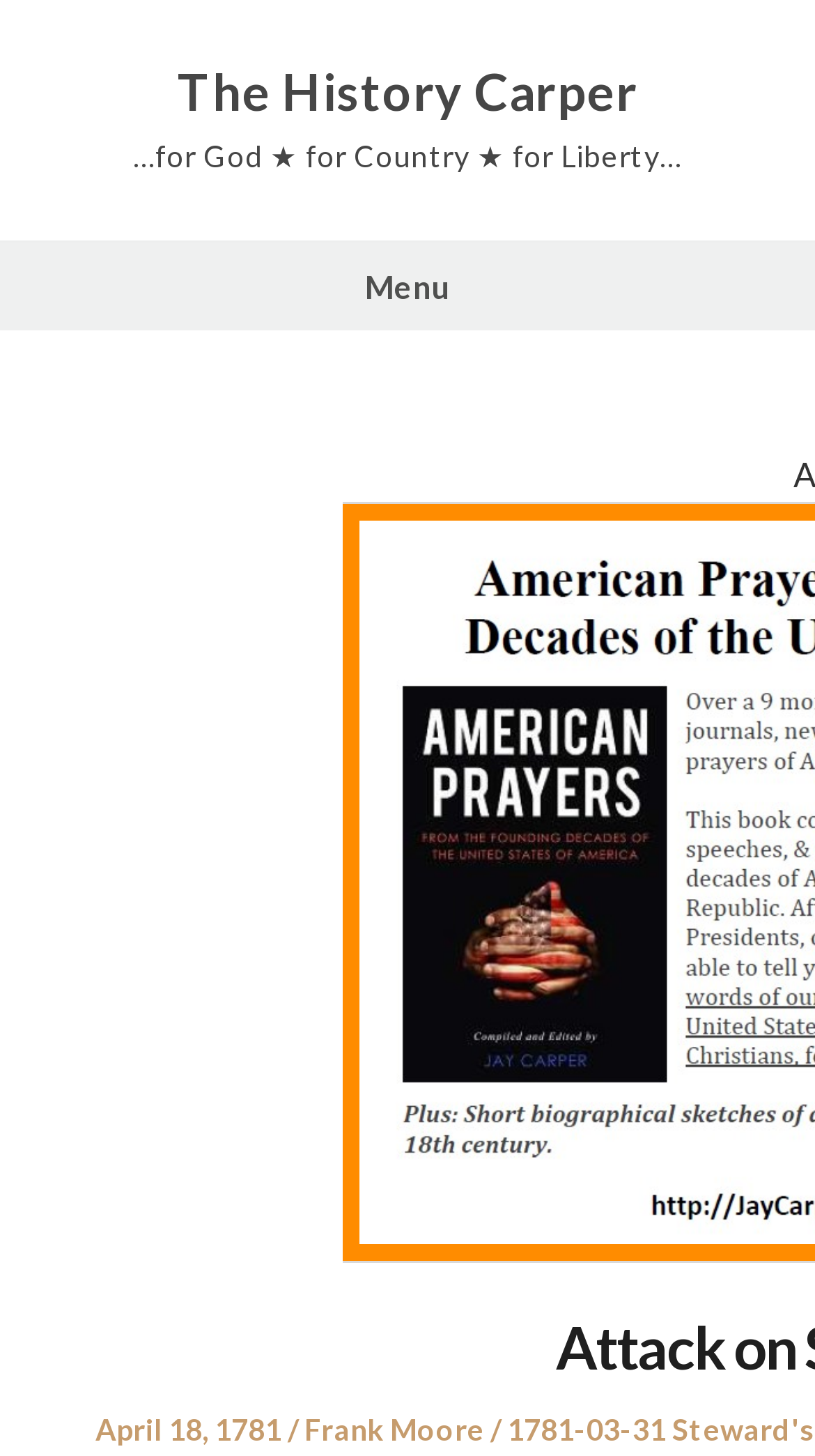Using details from the image, please answer the following question comprehensively:
What is the name of the history webpage?

I found the name of the webpage by looking at the root element, which is focused on 'The History Carper'.